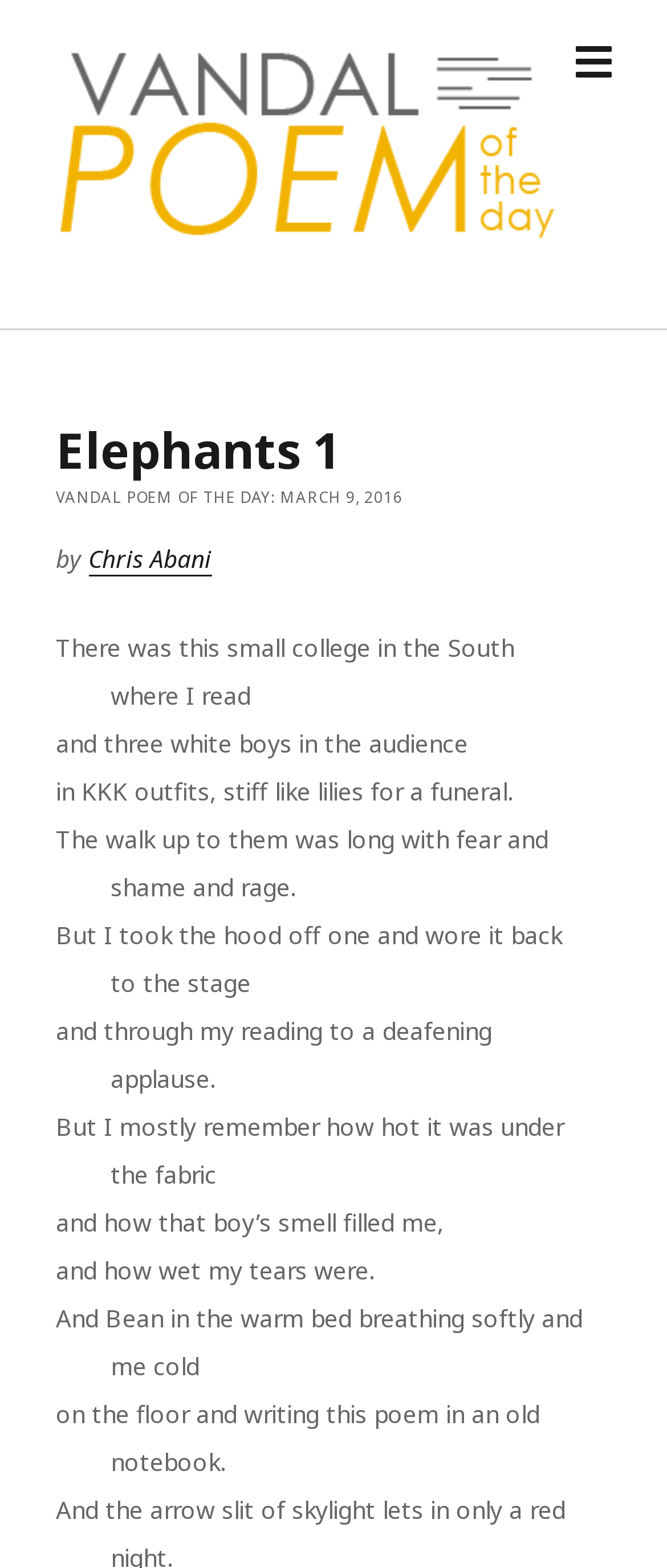Answer the question with a brief word or phrase:
Who wrote the poem?

Chris Abani